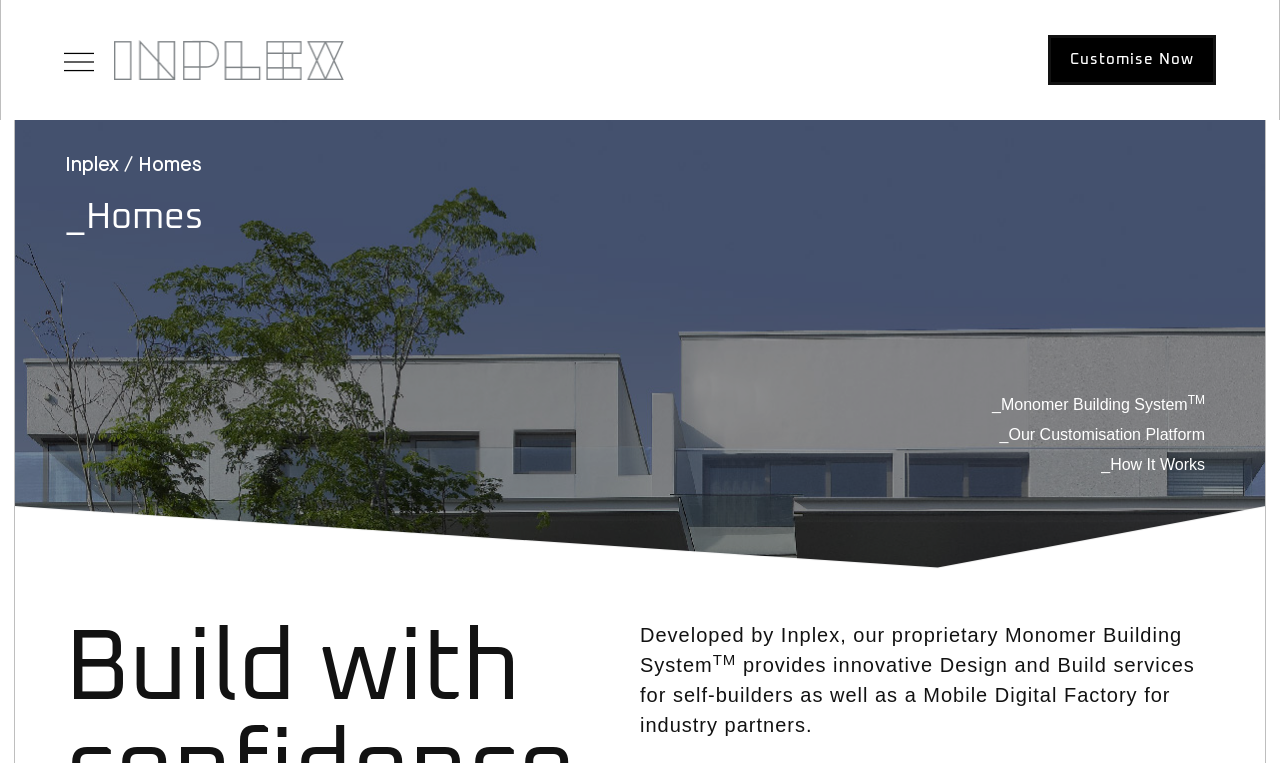Please reply with a single word or brief phrase to the question: 
What is the text on the top-left corner of the webpage?

Inplex